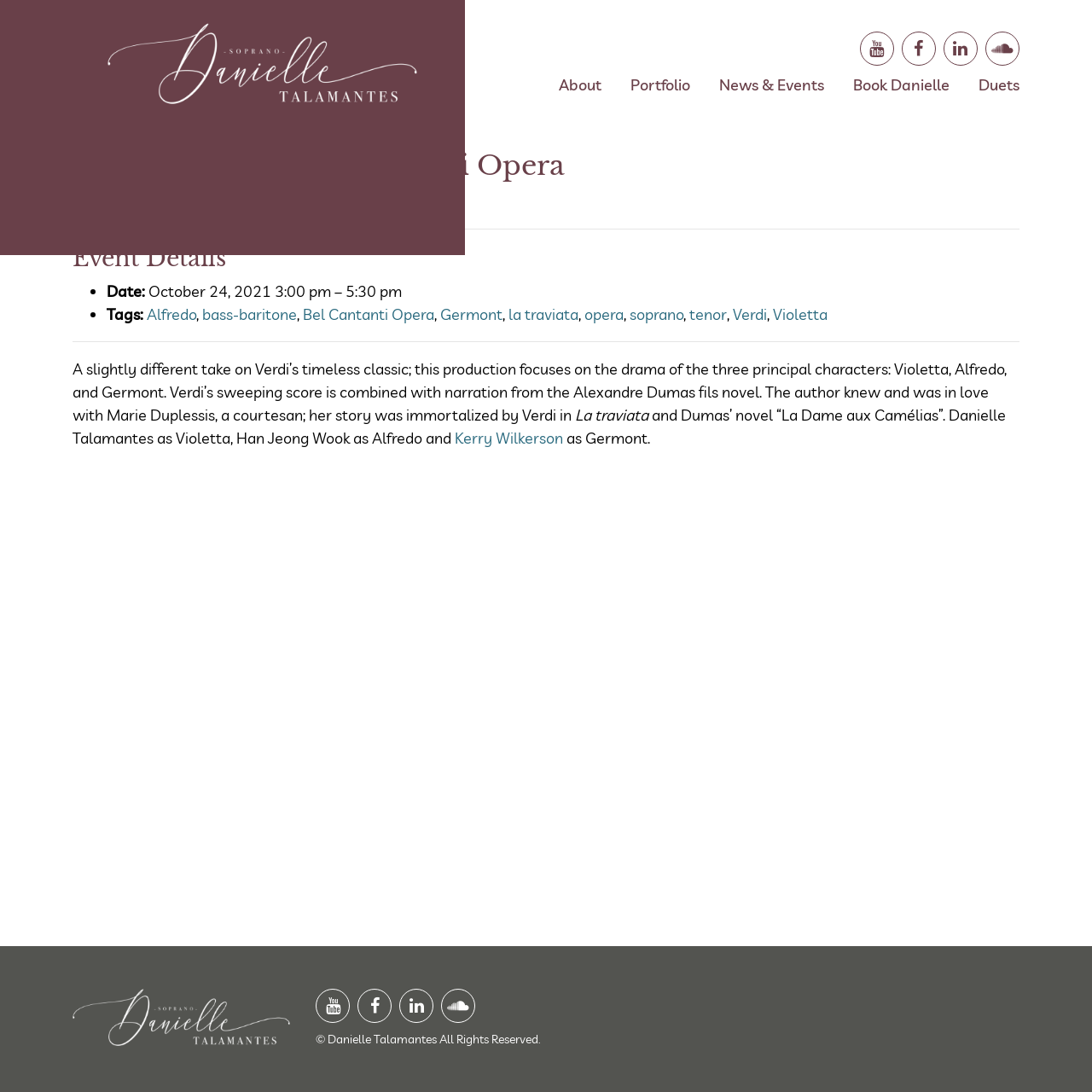Select the bounding box coordinates of the element I need to click to carry out the following instruction: "Read the blockquote text".

[0.066, 0.327, 0.934, 0.412]